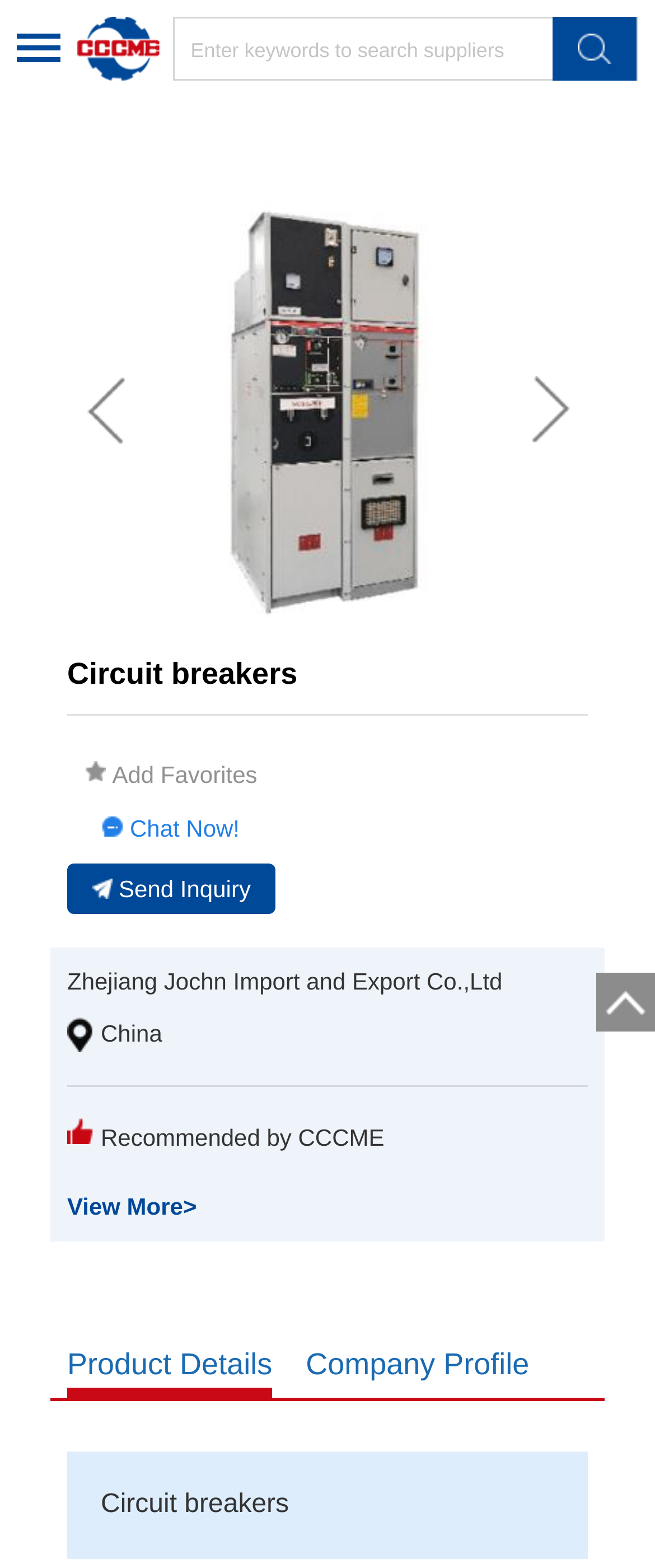Please predict the bounding box coordinates (top-left x, top-left y, bottom-right x, bottom-right y) for the UI element in the screenshot that fits the description: placeholder="Enter keywords to search suppliers"

[0.265, 0.015, 0.983, 0.047]